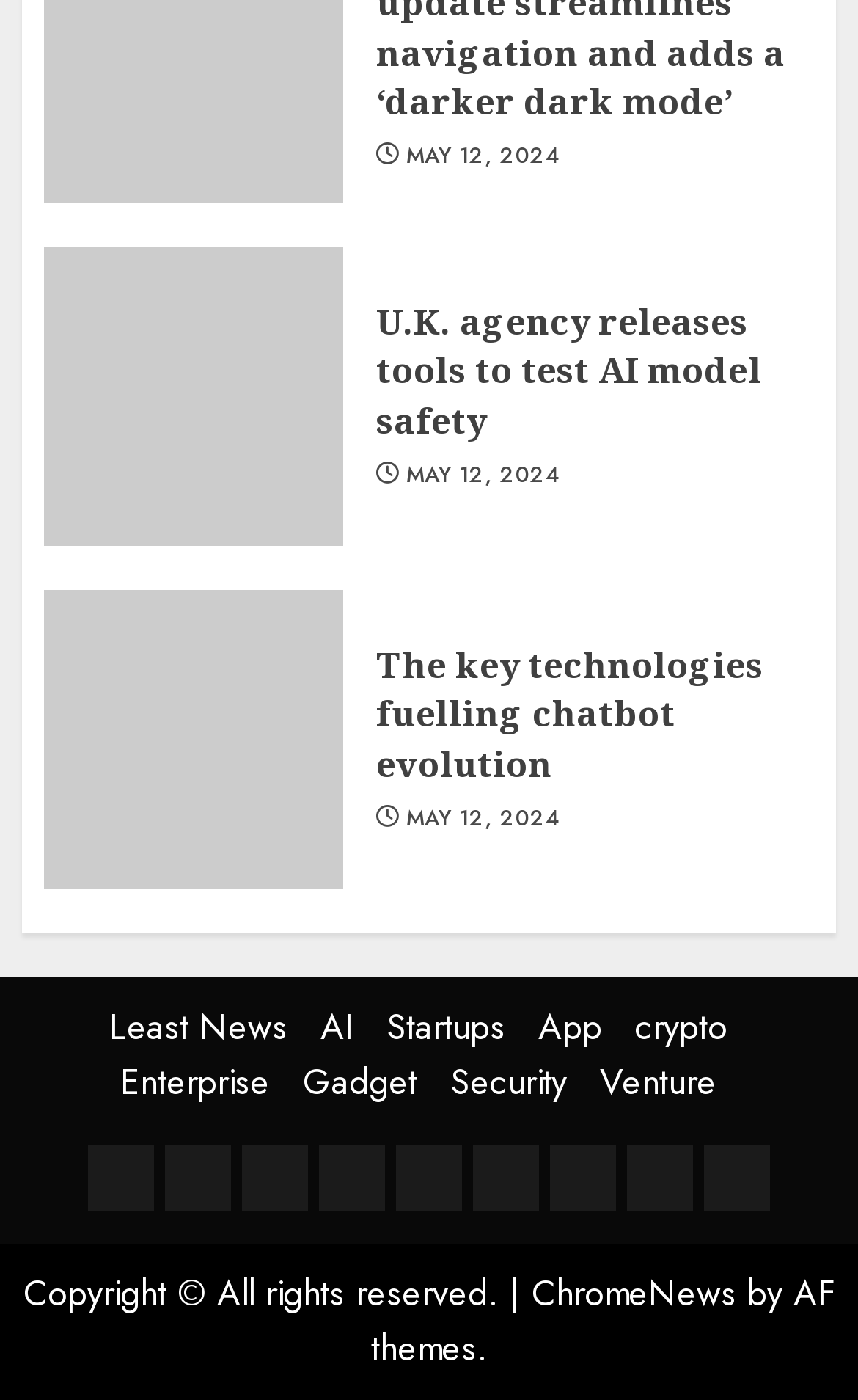Pinpoint the bounding box coordinates for the area that should be clicked to perform the following instruction: "Go to the Least News page".

[0.127, 0.715, 0.335, 0.751]